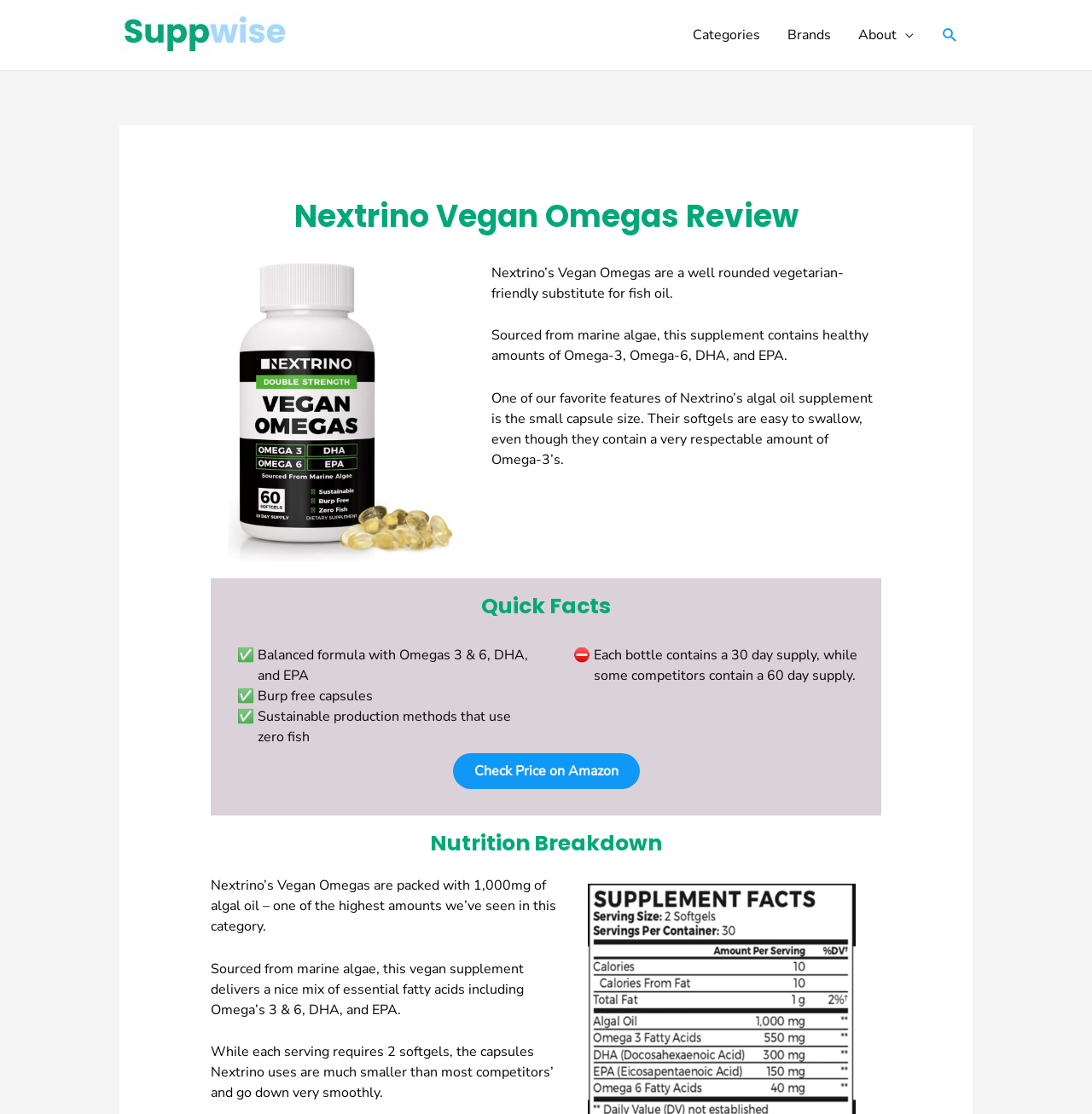Locate the headline of the webpage and generate its content.

Nextrino Vegan Omegas Review